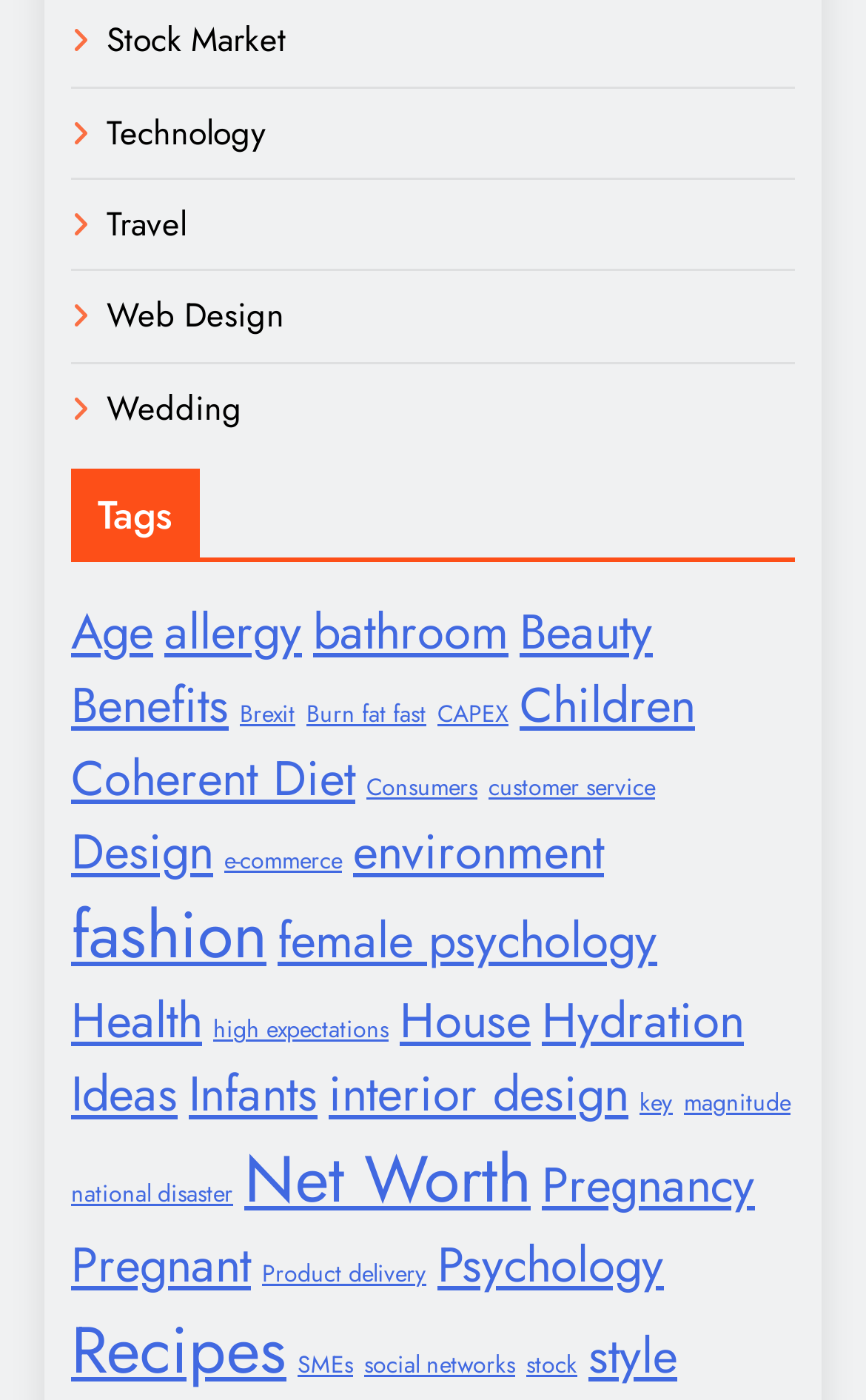Predict the bounding box of the UI element based on this description: "title="Play/Pause"".

None